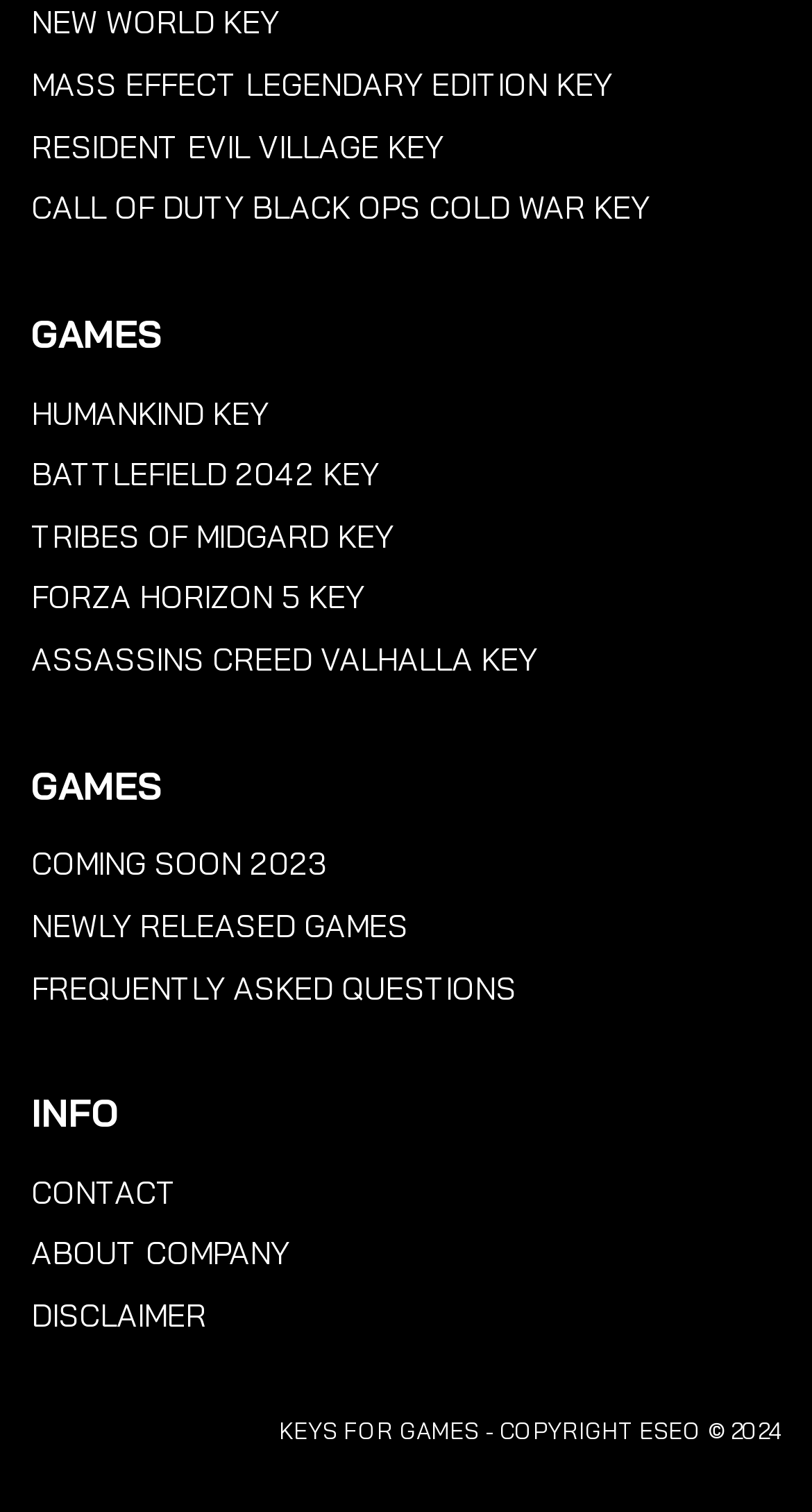Specify the bounding box coordinates of the region I need to click to perform the following instruction: "click on NEW WORLD KEY". The coordinates must be four float numbers in the range of 0 to 1, i.e., [left, top, right, bottom].

[0.038, 0.002, 0.344, 0.028]